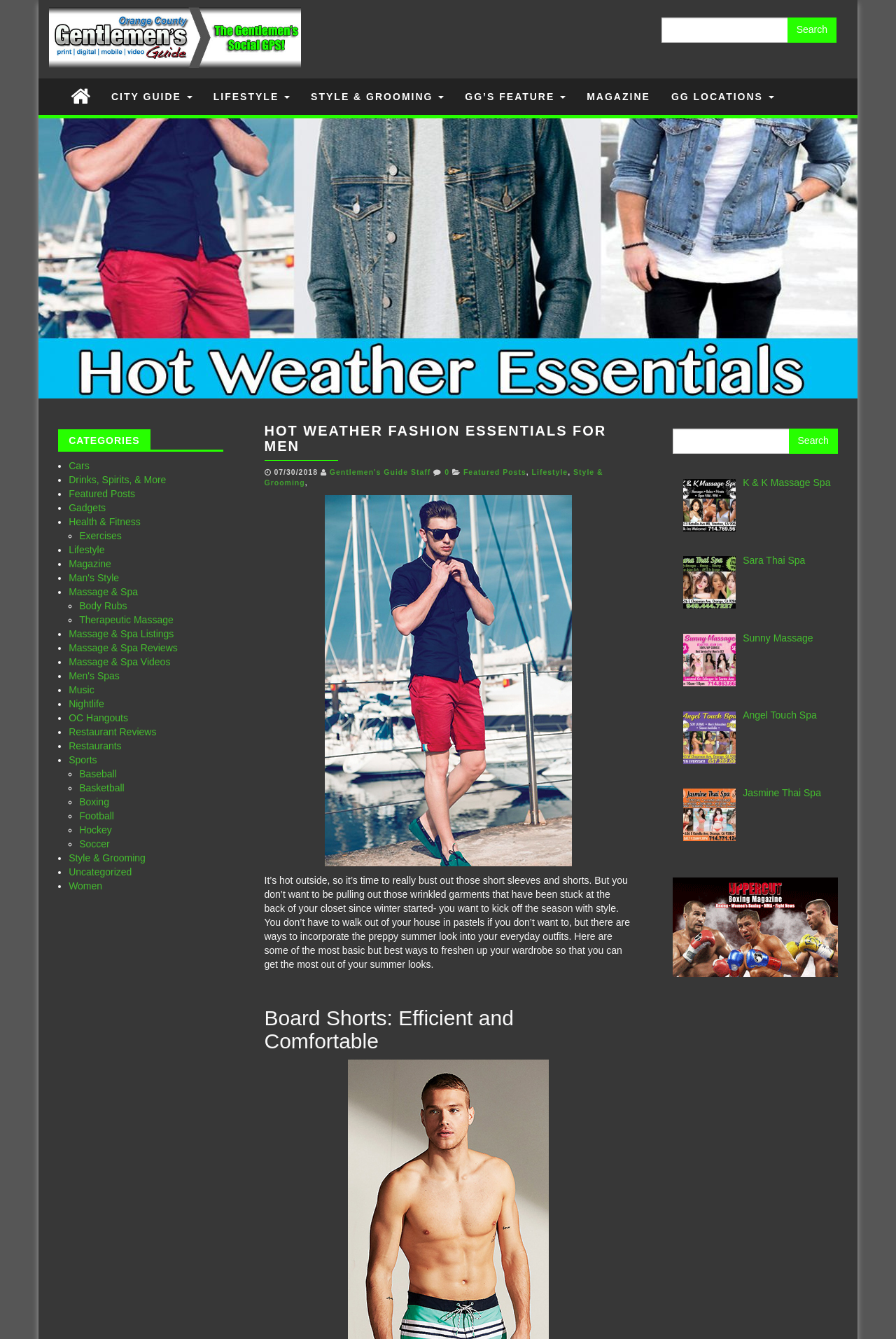Identify the bounding box coordinates of the element that should be clicked to fulfill this task: "Read about Hot Weather Fashion Essentials for Men". The coordinates should be provided as four float numbers between 0 and 1, i.e., [left, top, right, bottom].

[0.295, 0.316, 0.705, 0.344]